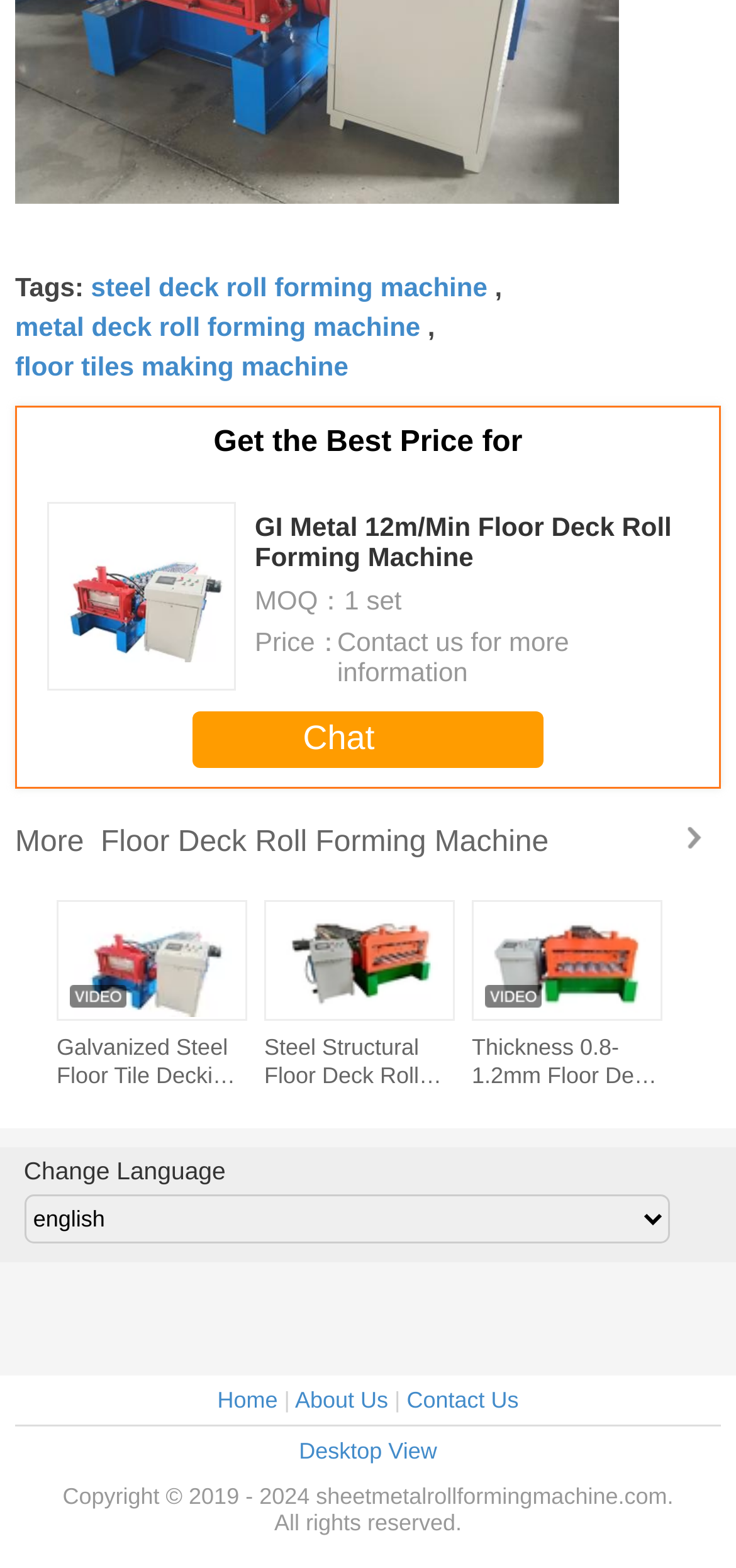Specify the bounding box coordinates for the region that must be clicked to perform the given instruction: "Change the language".

[0.032, 0.761, 0.909, 0.793]